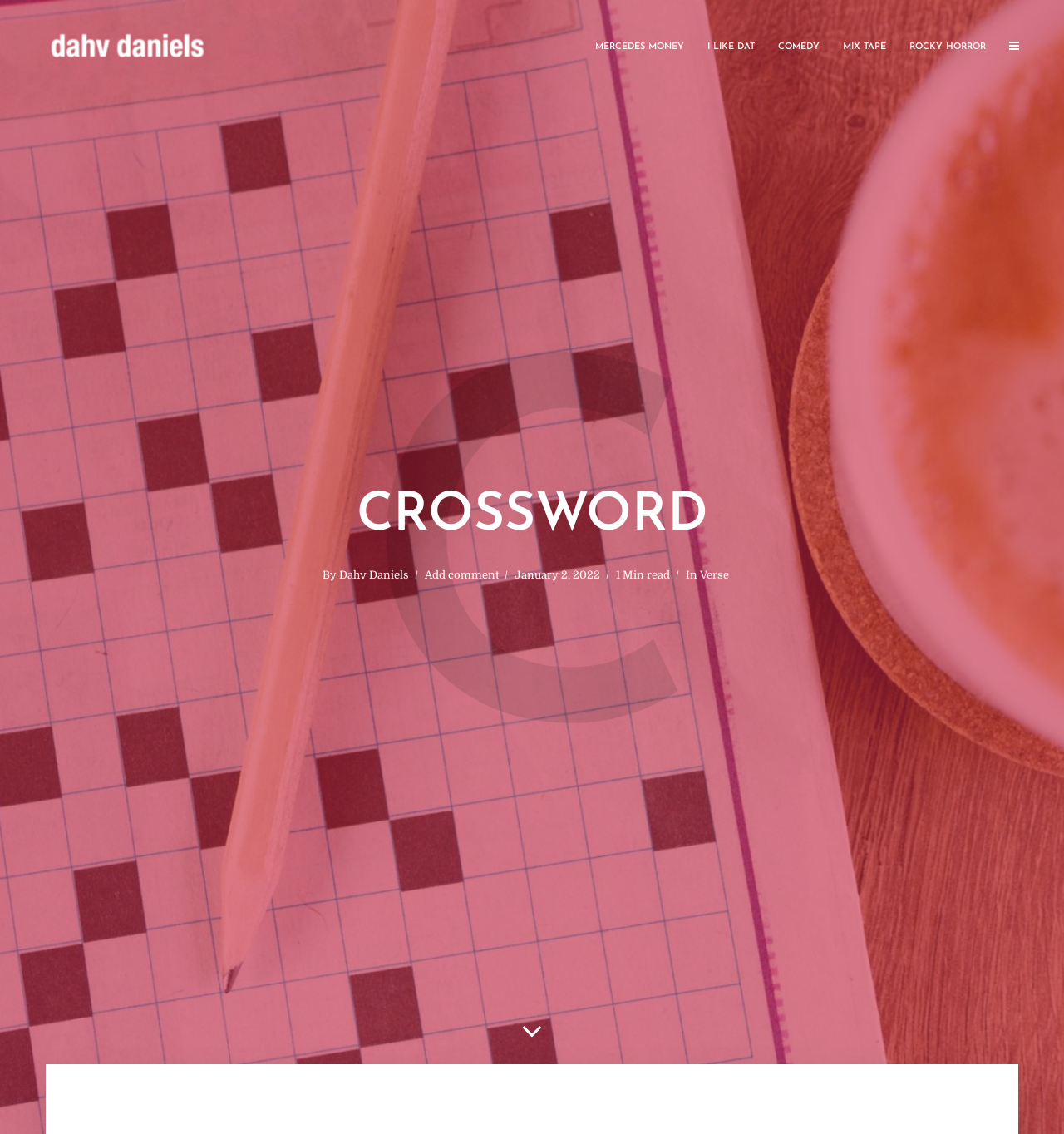Please give the bounding box coordinates of the area that should be clicked to fulfill the following instruction: "visit Dahv Daniels' homepage". The coordinates should be in the format of four float numbers from 0 to 1, i.e., [left, top, right, bottom].

[0.043, 0.031, 0.199, 0.048]